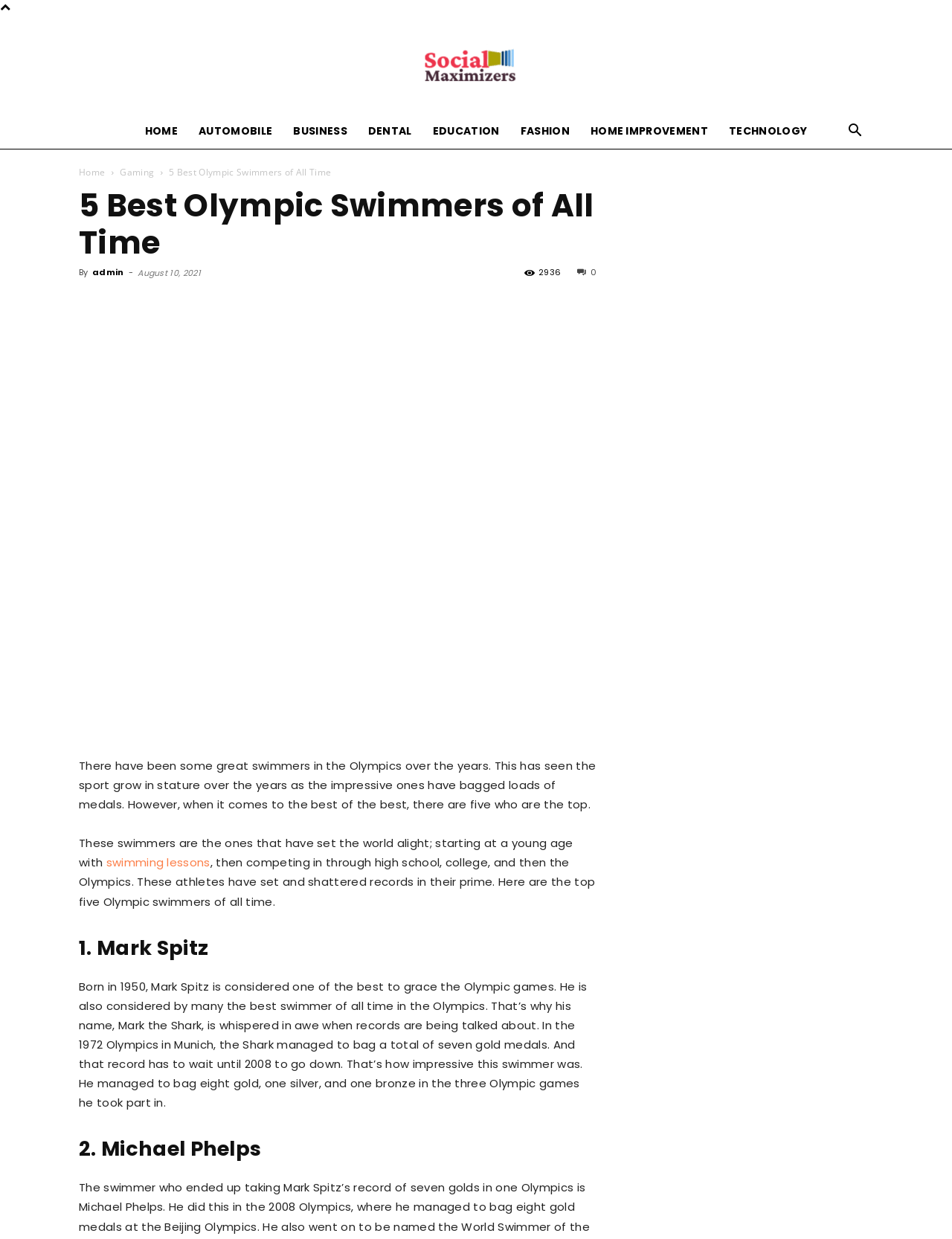From the element description: "Reads", extract the bounding box coordinates of the UI element. The coordinates should be expressed as four float numbers between 0 and 1, in the order [left, top, right, bottom].

None